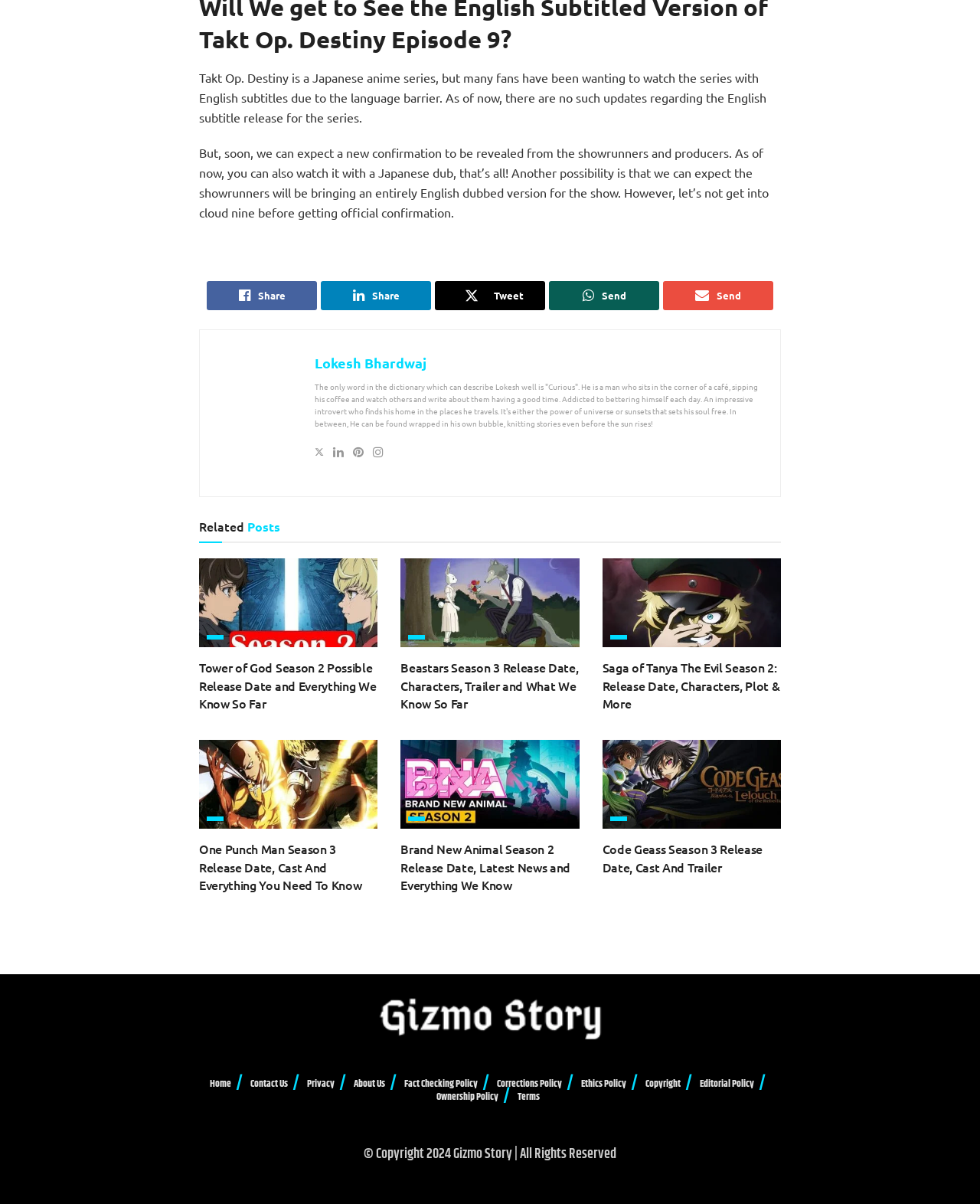Please identify the bounding box coordinates of the clickable region that I should interact with to perform the following instruction: "Visit the homepage". The coordinates should be expressed as four float numbers between 0 and 1, i.e., [left, top, right, bottom].

[0.214, 0.894, 0.236, 0.907]